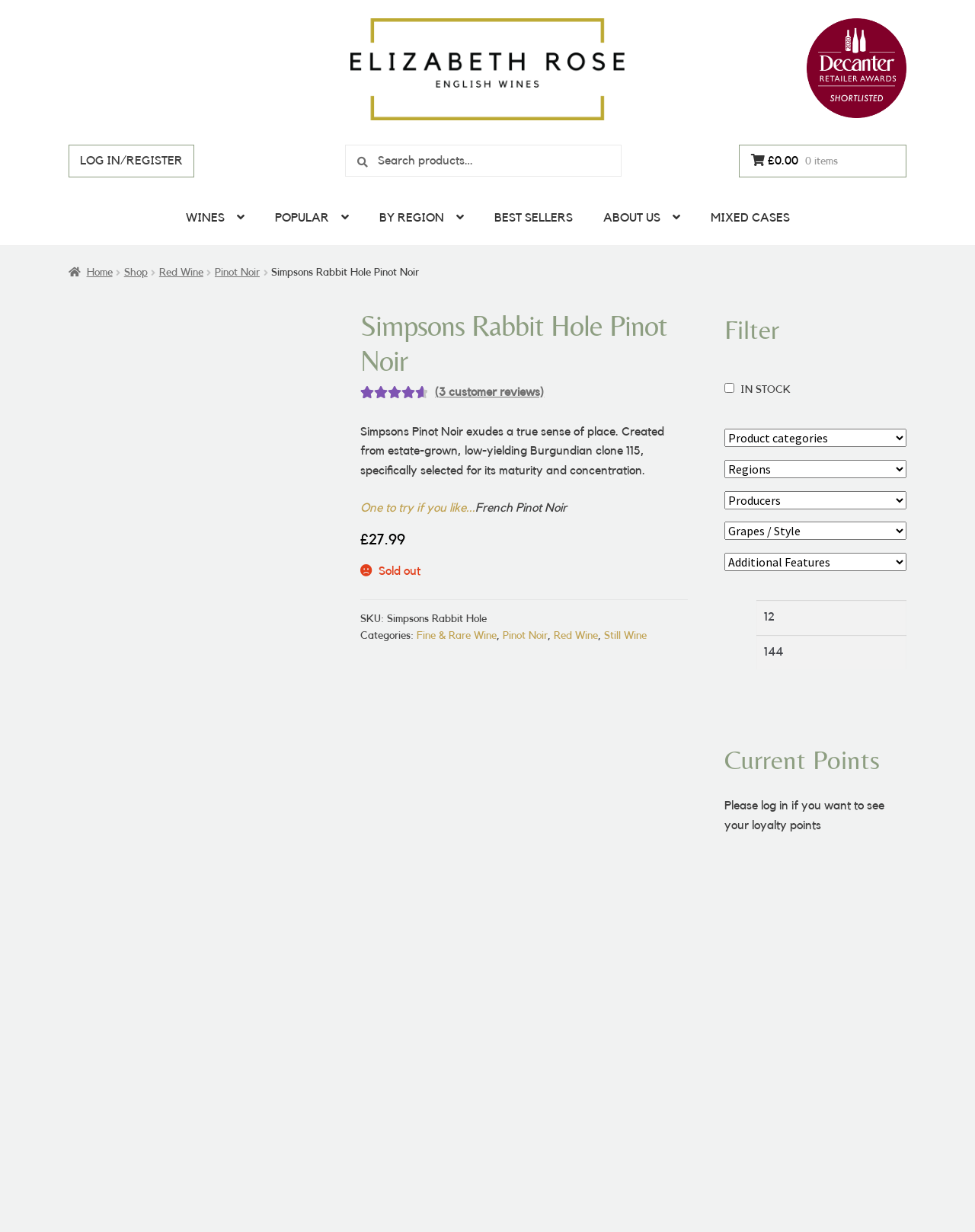What is the rating of this wine out of 5?
Refer to the image and provide a concise answer in one word or phrase.

4.67